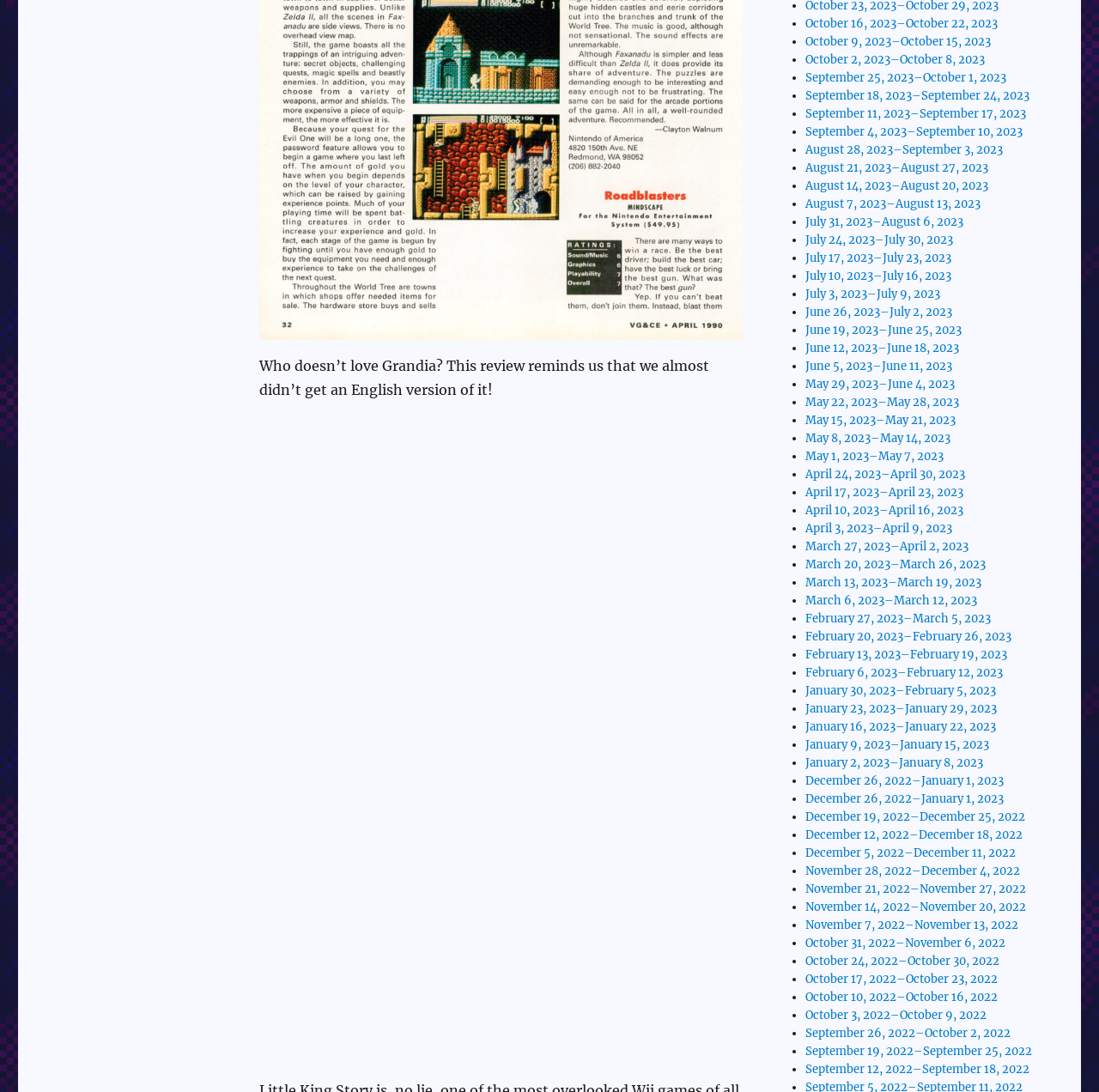Can you find the bounding box coordinates of the area I should click to execute the following instruction: "view September 25, 2023–October 1, 2023"?

[0.733, 0.064, 0.915, 0.078]